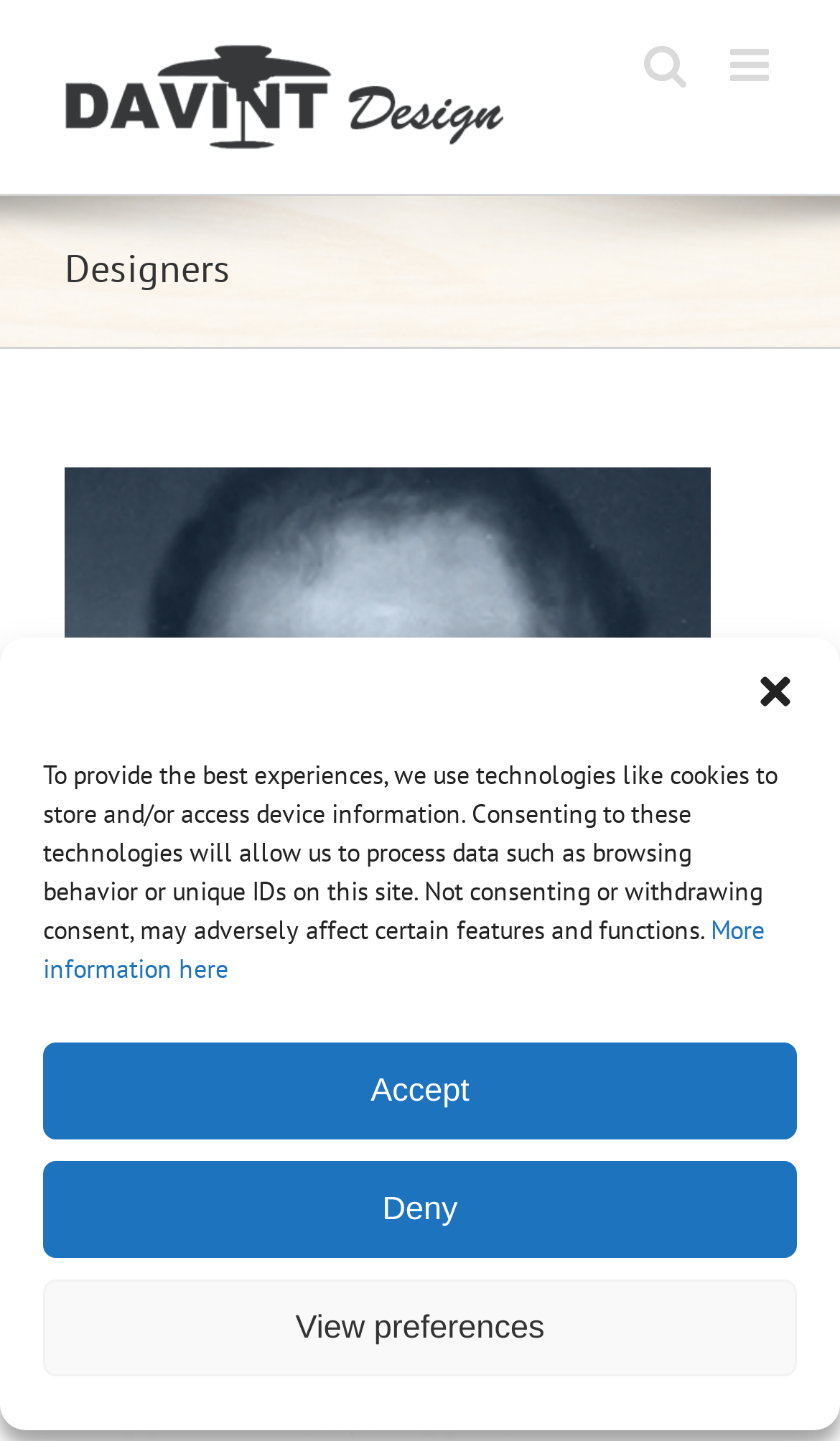Respond to the question with just a single word or phrase: 
What is the logo of the vintage furniture store?

DAVINT Design